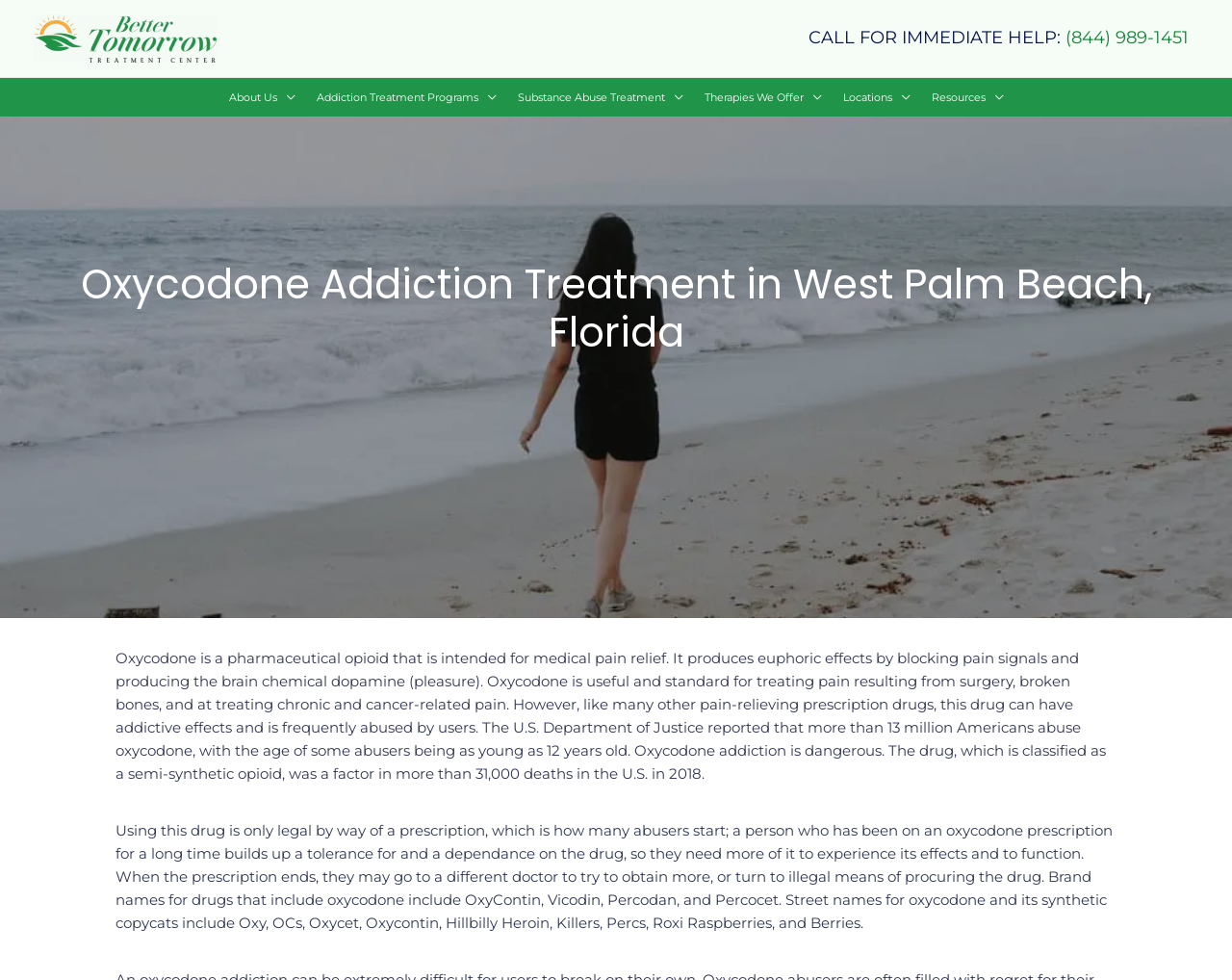Create a detailed description of the webpage's content and layout.

The webpage is about Oxycodone addiction treatment in West Palm Beach, Florida. At the top left corner, there is a small image and a link. To the right of these elements, there is a header widget with a prominent heading that reads "CALL FOR IMMEDIATE HELP: (844) 989-1451" along with a clickable phone number.

Below this header, there is a navigation menu with several links, including "About Us", "Addiction Treatment Programs", "Substance Abuse Treatment", "Therapies We Offer", "Locations", and "Resources". Each of these links has a corresponding menu toggle icon.

The main content of the webpage is divided into two sections. The first section has a heading that reads "Oxycodone Addiction Treatment in West Palm Beach, Florida". Below this heading, there is a block of text that explains what Oxycodone is, its intended use, and its addictive effects. The text also mentions the dangers of Oxycodone addiction, including the number of deaths it has caused in the US.

The second section of the main content continues to discuss Oxycodone addiction, including how people become addicted to the drug, its legal status, and its various brand and street names.